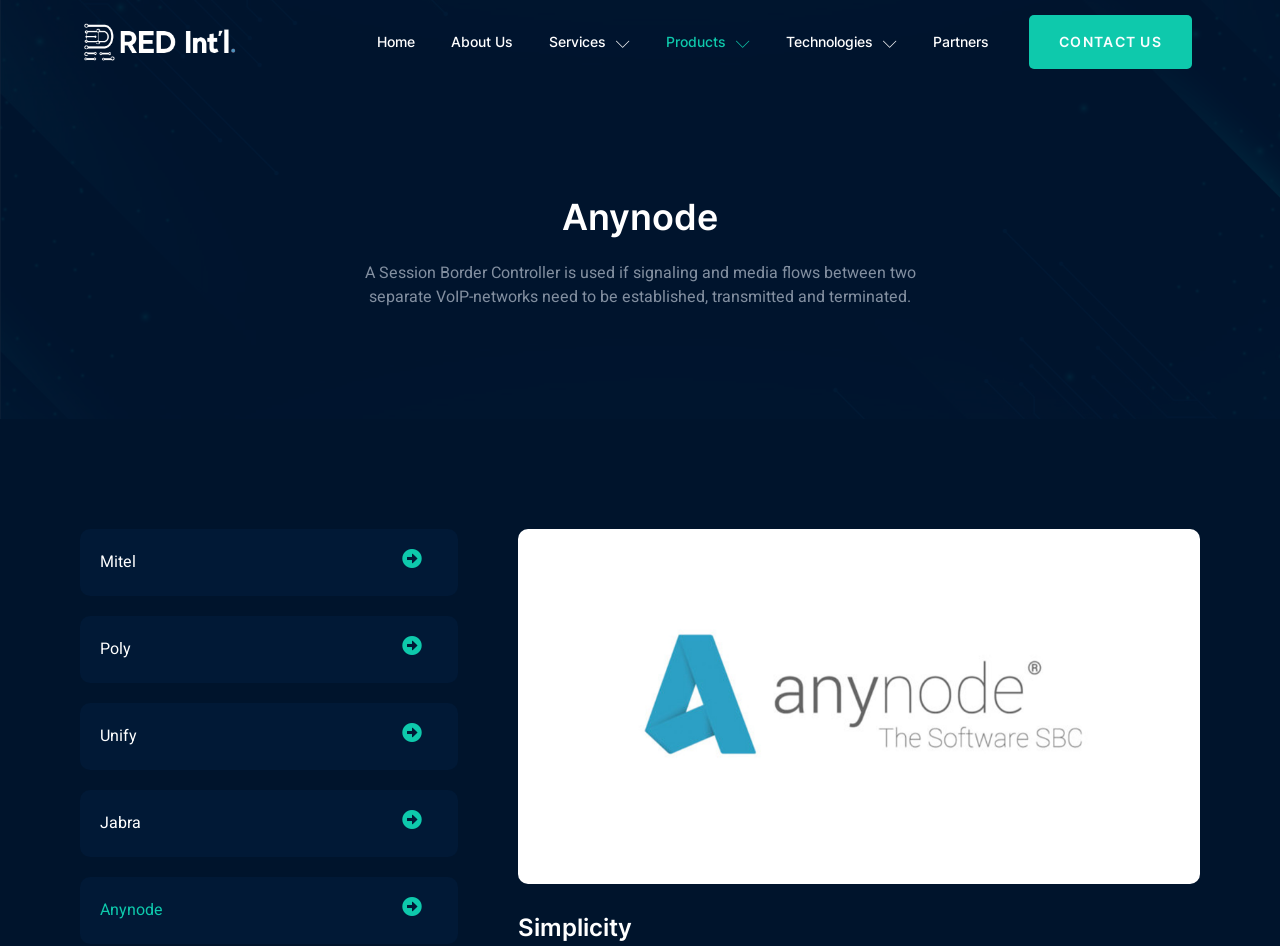Pinpoint the bounding box coordinates of the clickable area needed to execute the instruction: "Open the map". The coordinates should be specified as four float numbers between 0 and 1, i.e., [left, top, right, bottom].

None